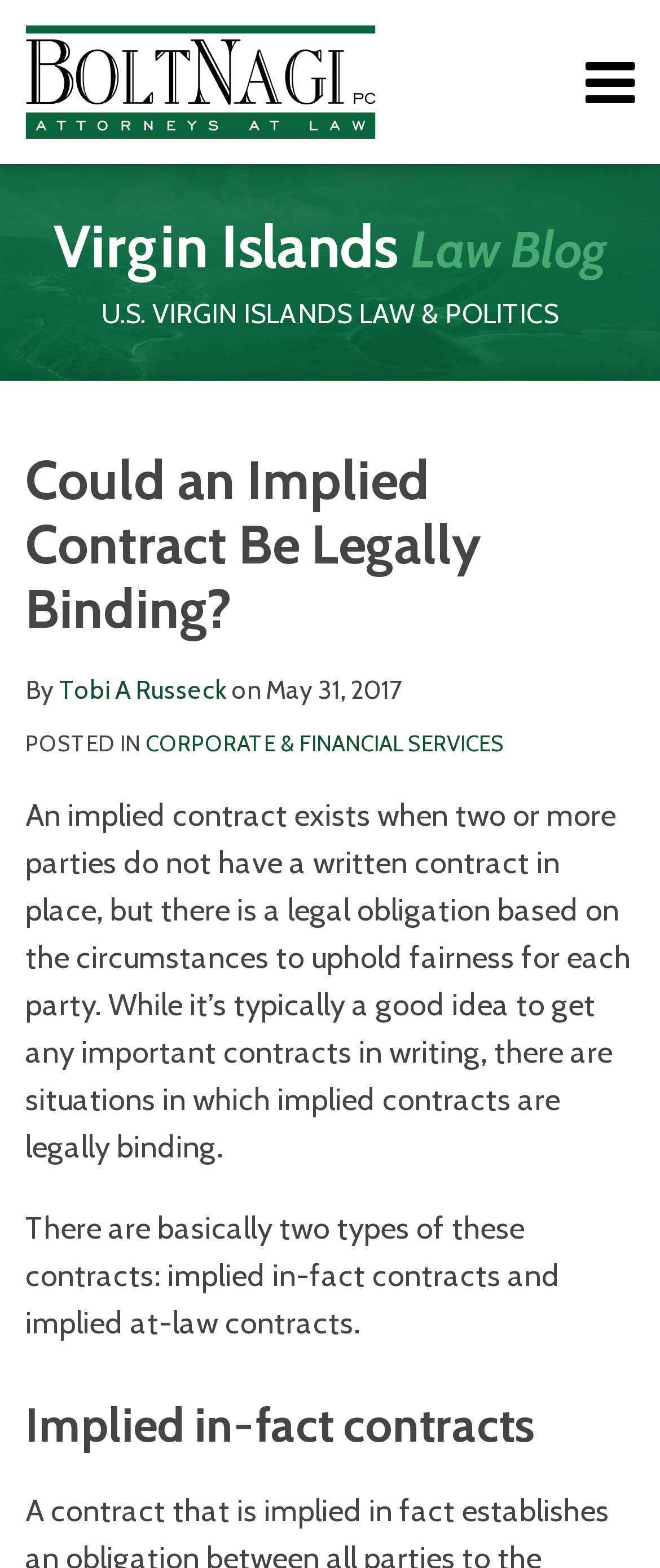Please give a one-word or short phrase response to the following question: 
What are the two types of implied contracts mentioned in the article?

Implied in-fact contracts and implied at-law contracts